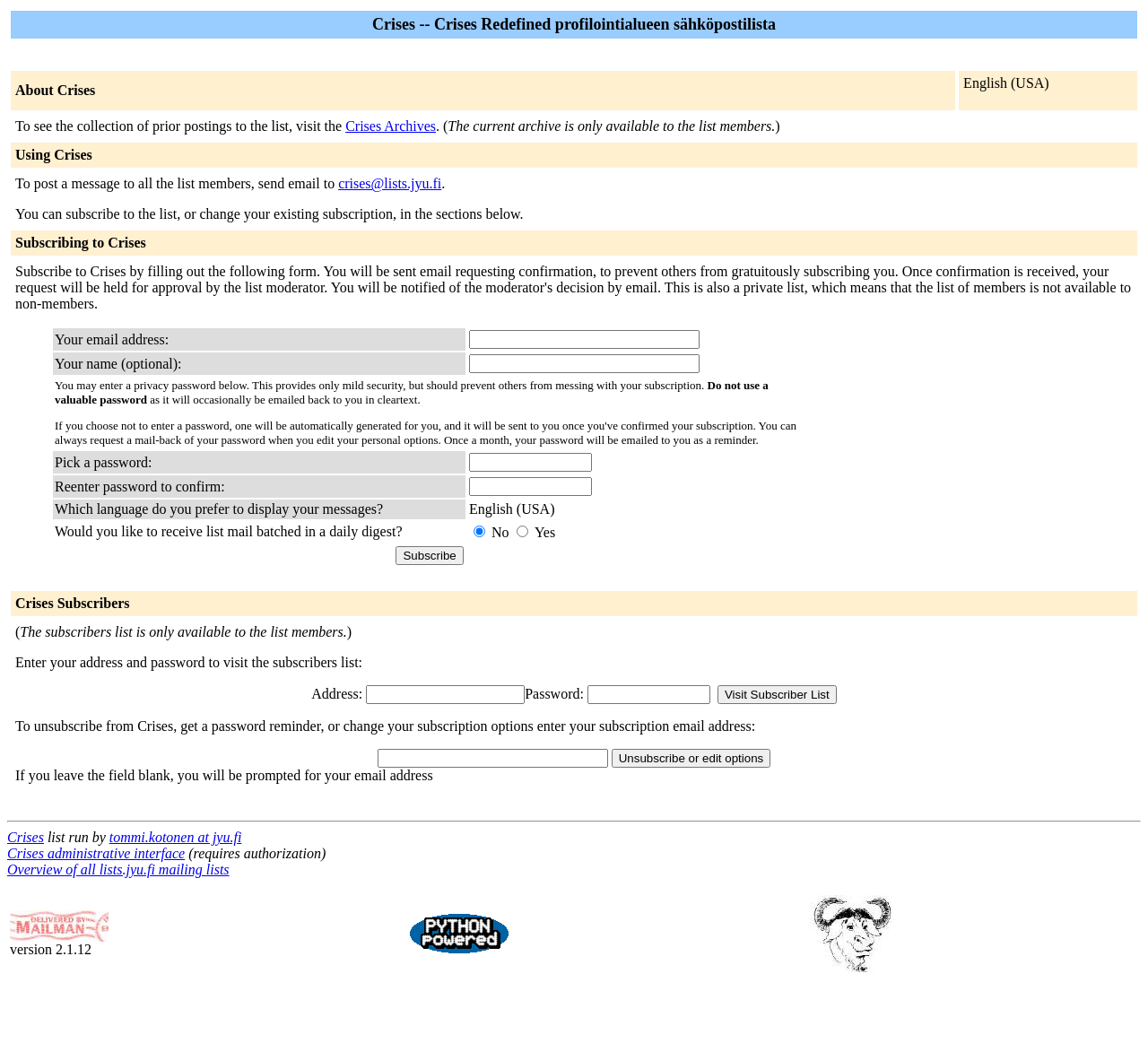Who runs the list?
Kindly answer the question with as much detail as you can.

The list administrator's email address can be found at the bottom of the page, which says 'list run by tommi.kotonen at jyu.fi'.